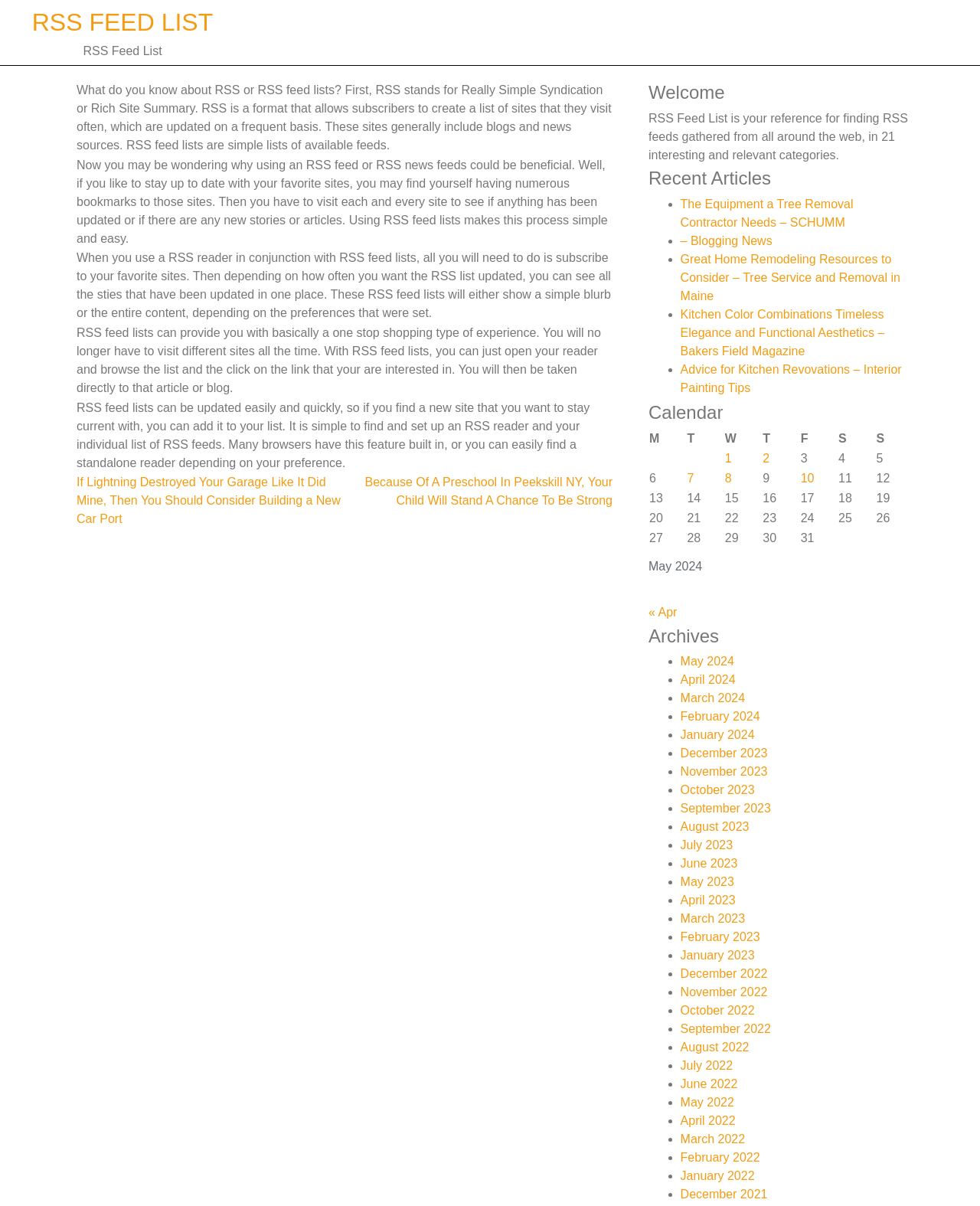What is the purpose of using RSS feed lists?
Using the information from the image, answer the question thoroughly.

According to the webpage, using RSS feed lists allows users to stay up to date with their favorite sites by subscribing to them and seeing all the updated sites in one place, making it a one-stop shopping experience.